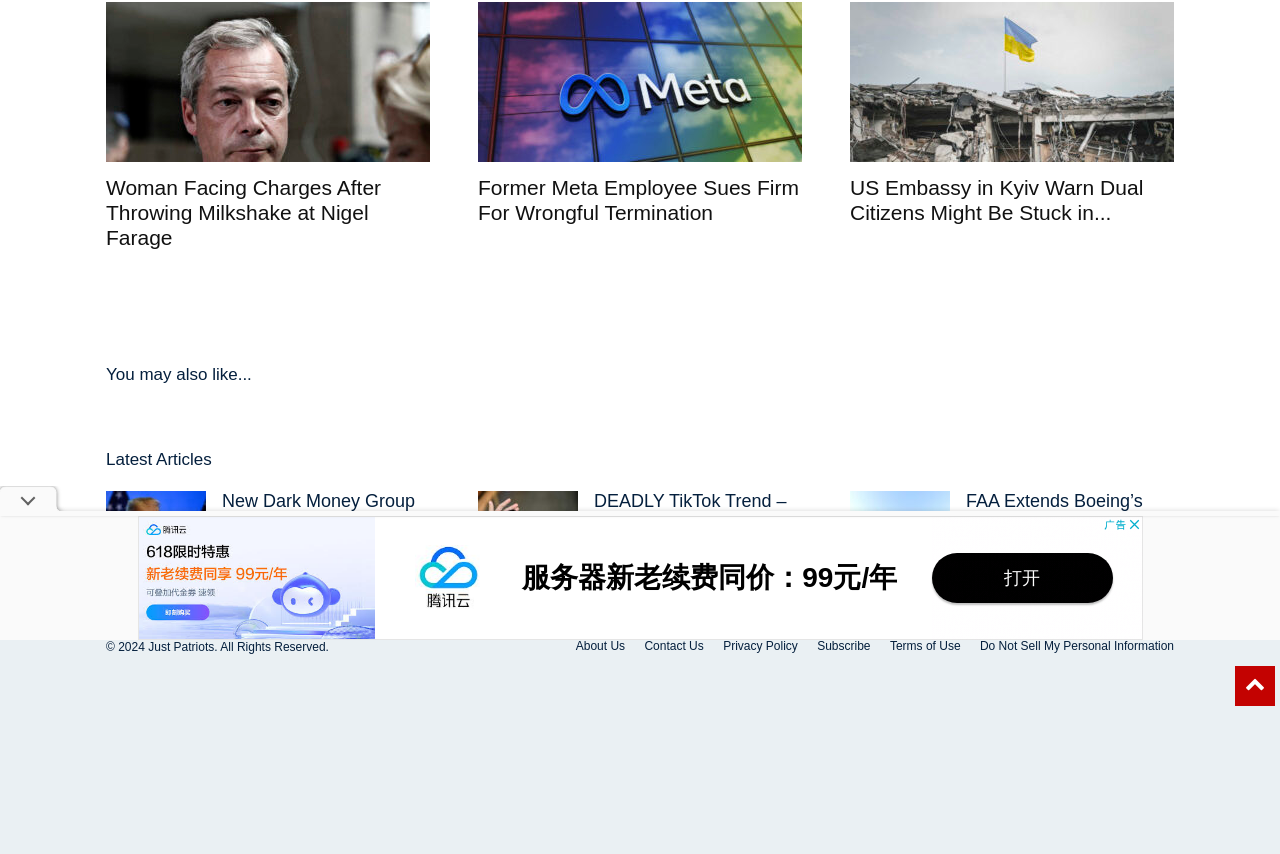Find and provide the bounding box coordinates for the UI element described with: "Privacy Policy".

[0.565, 0.746, 0.623, 0.767]